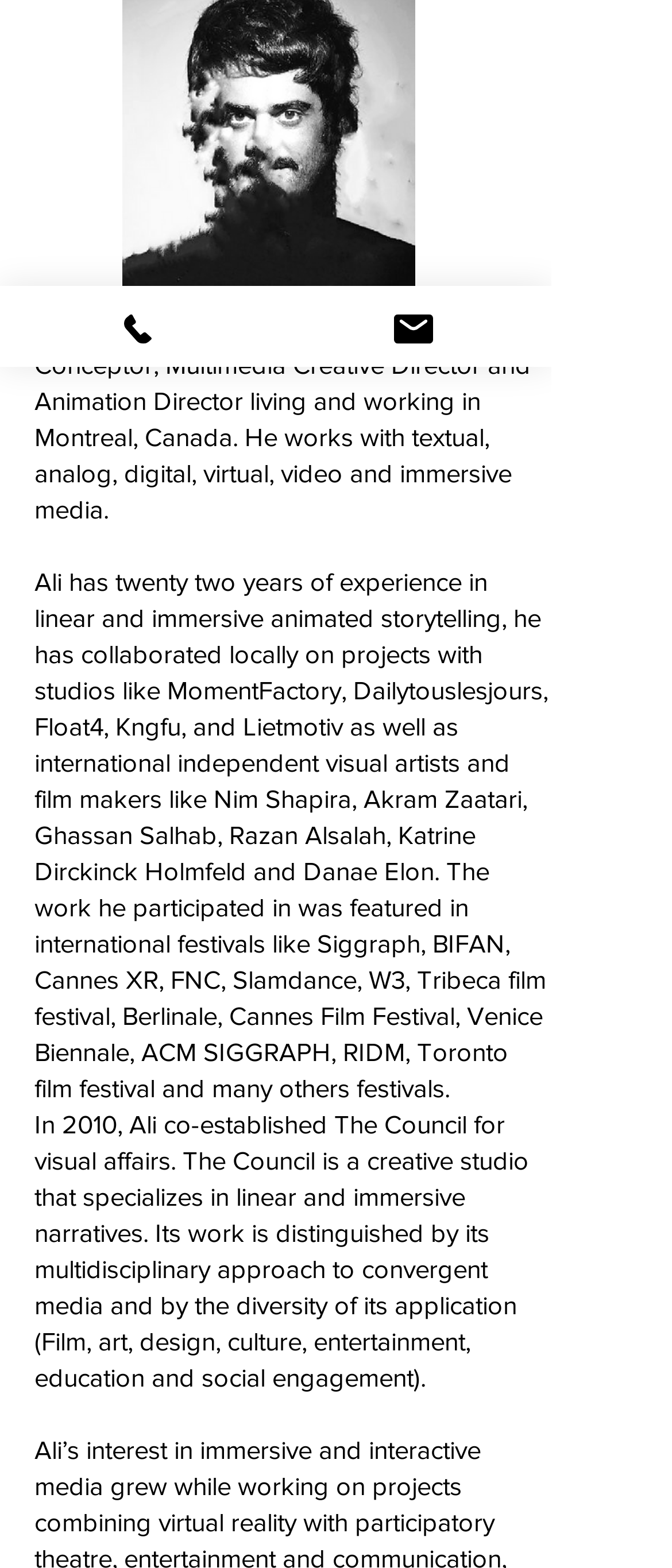Provide the bounding box coordinates of the HTML element described by the text: "Phone". The coordinates should be in the format [left, top, right, bottom] with values between 0 and 1.

[0.0, 0.182, 0.41, 0.234]